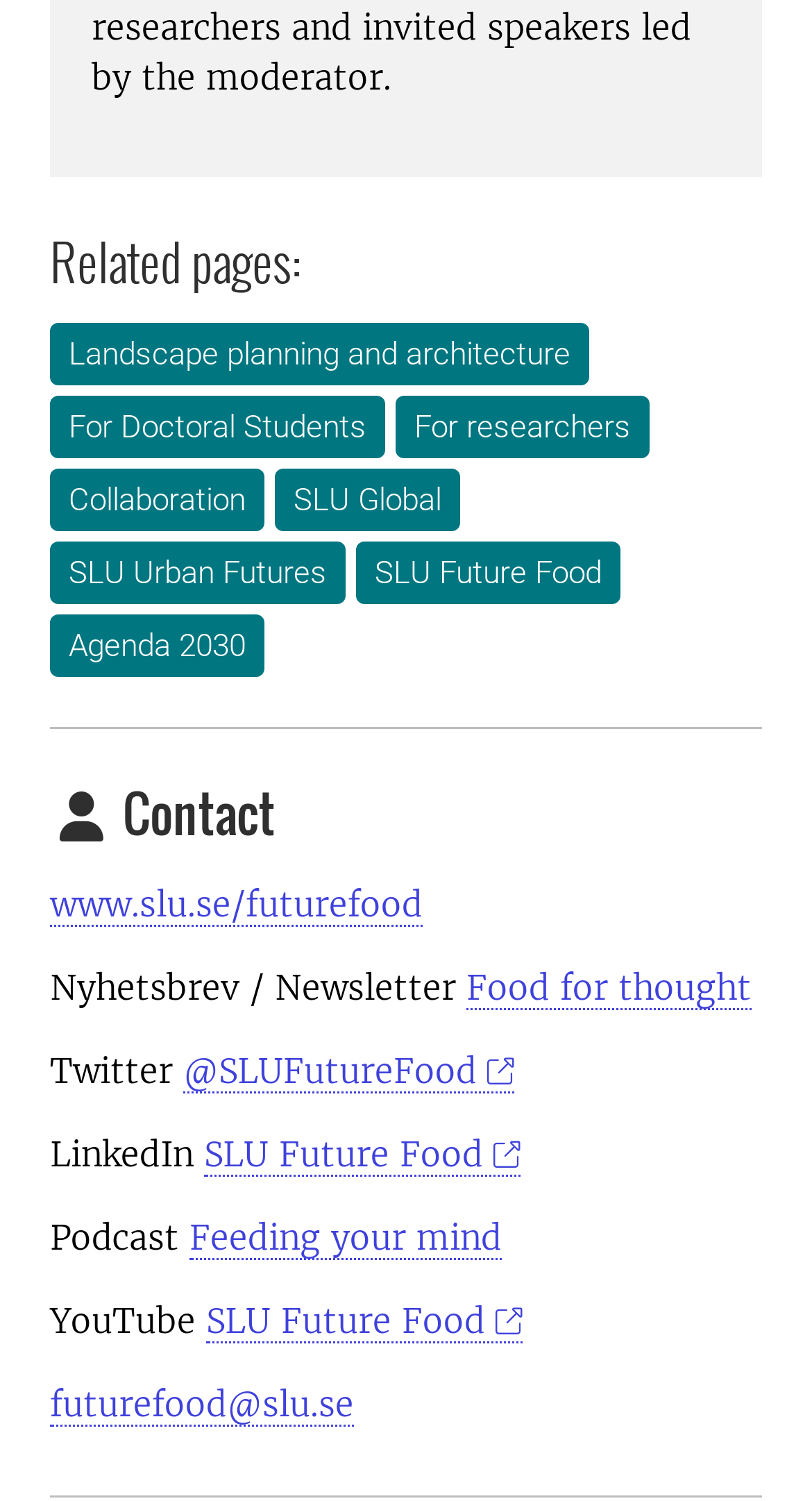Answer the question below in one word or phrase:
What is the first related page?

Landscape planning and architecture